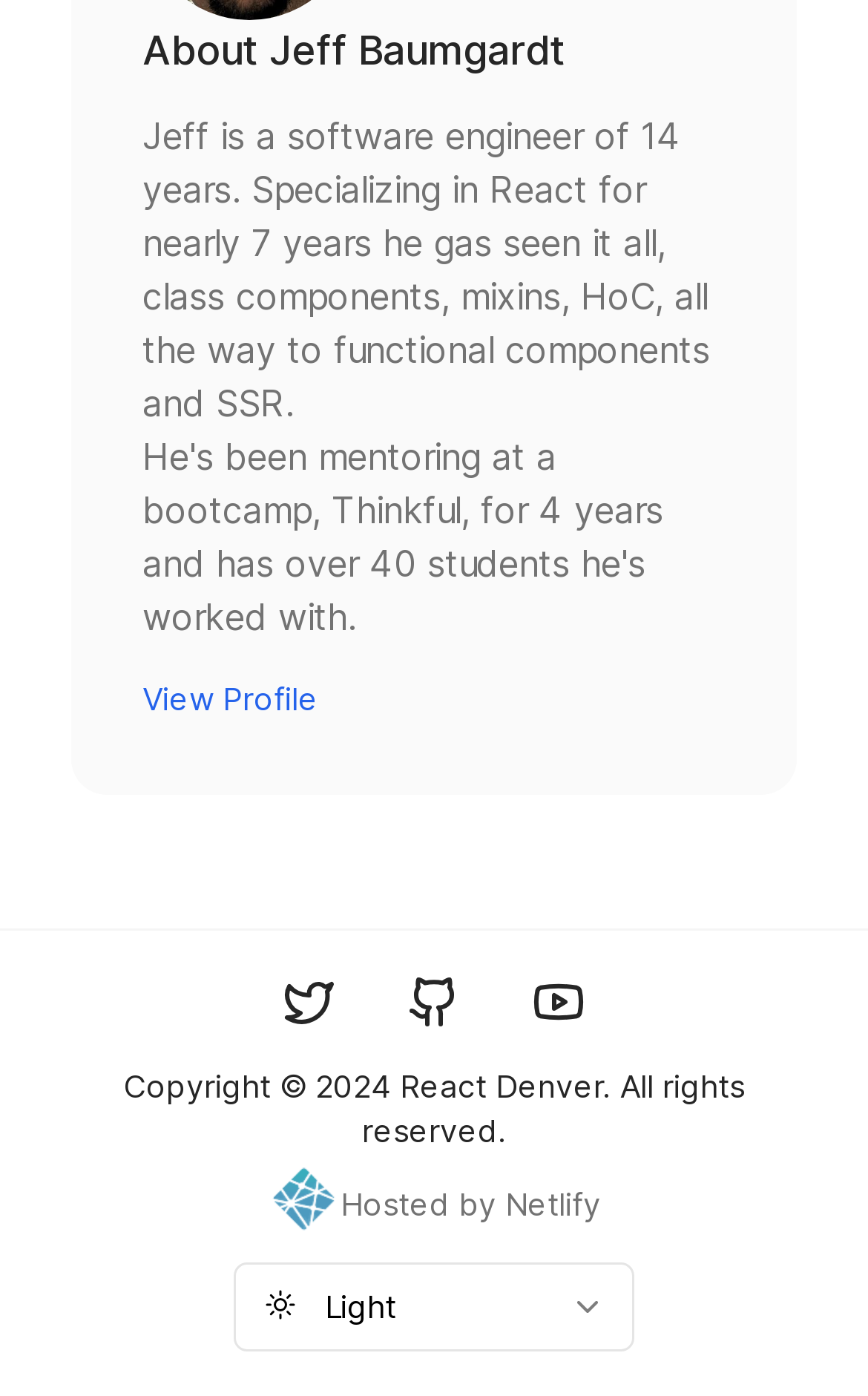What is the name of the organization hosting the website?
Please elaborate on the answer to the question with detailed information.

The link element with the text 'Hosted by Netlify' and the image element with the description 'netlify call to action' suggest that the website is hosted by Netlify.